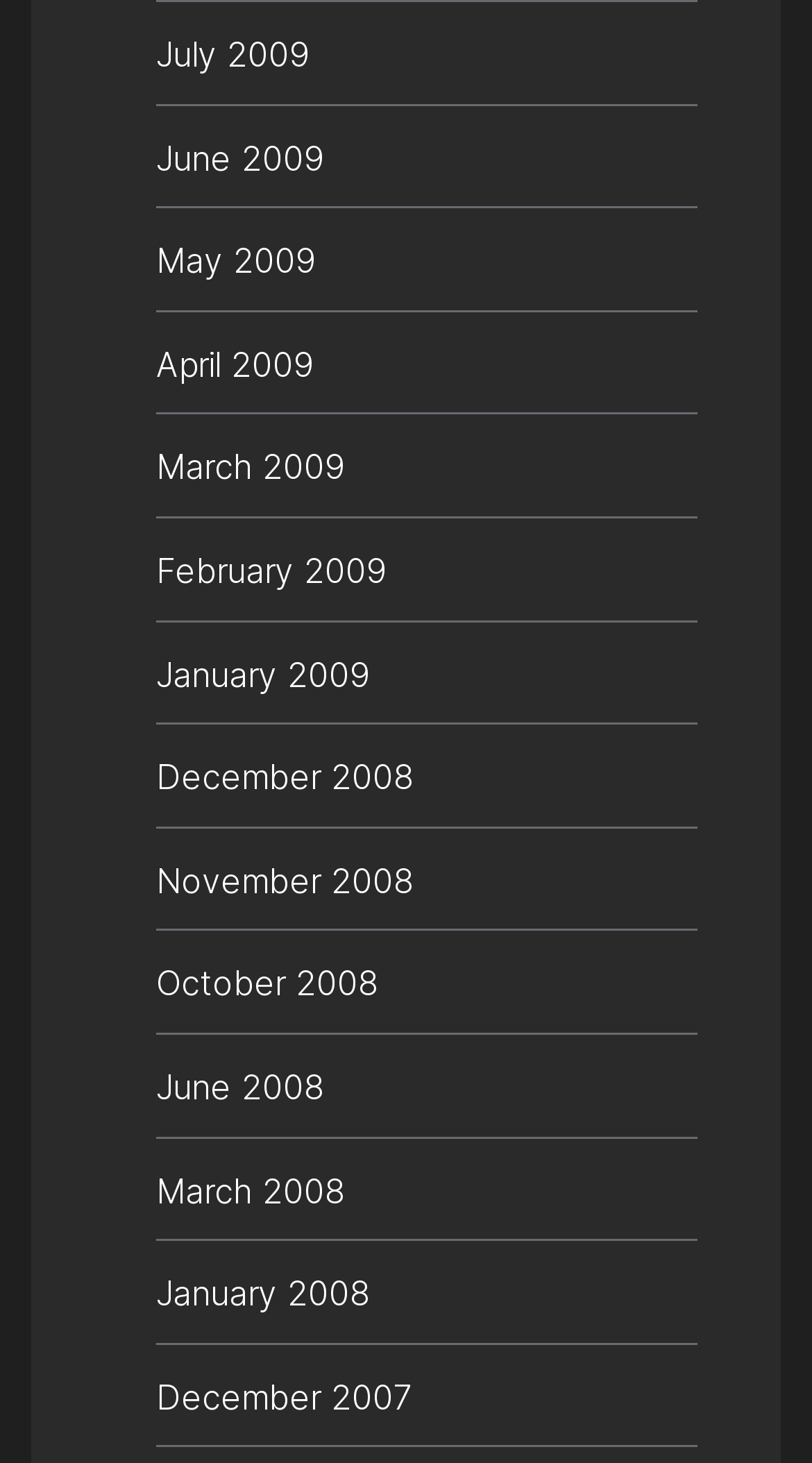What is the month listed above June 2008?
Look at the image and respond with a one-word or short phrase answer.

March 2008